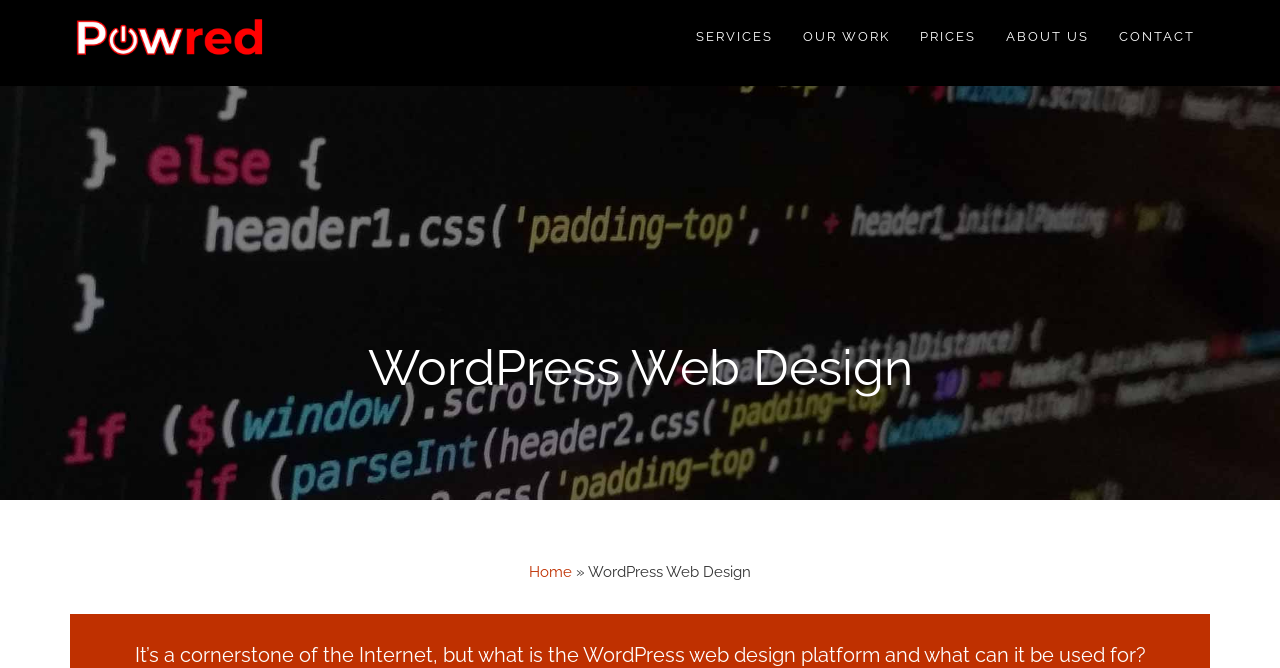What is the location of the web design agency?
Use the image to answer the question with a single word or phrase.

Surrey